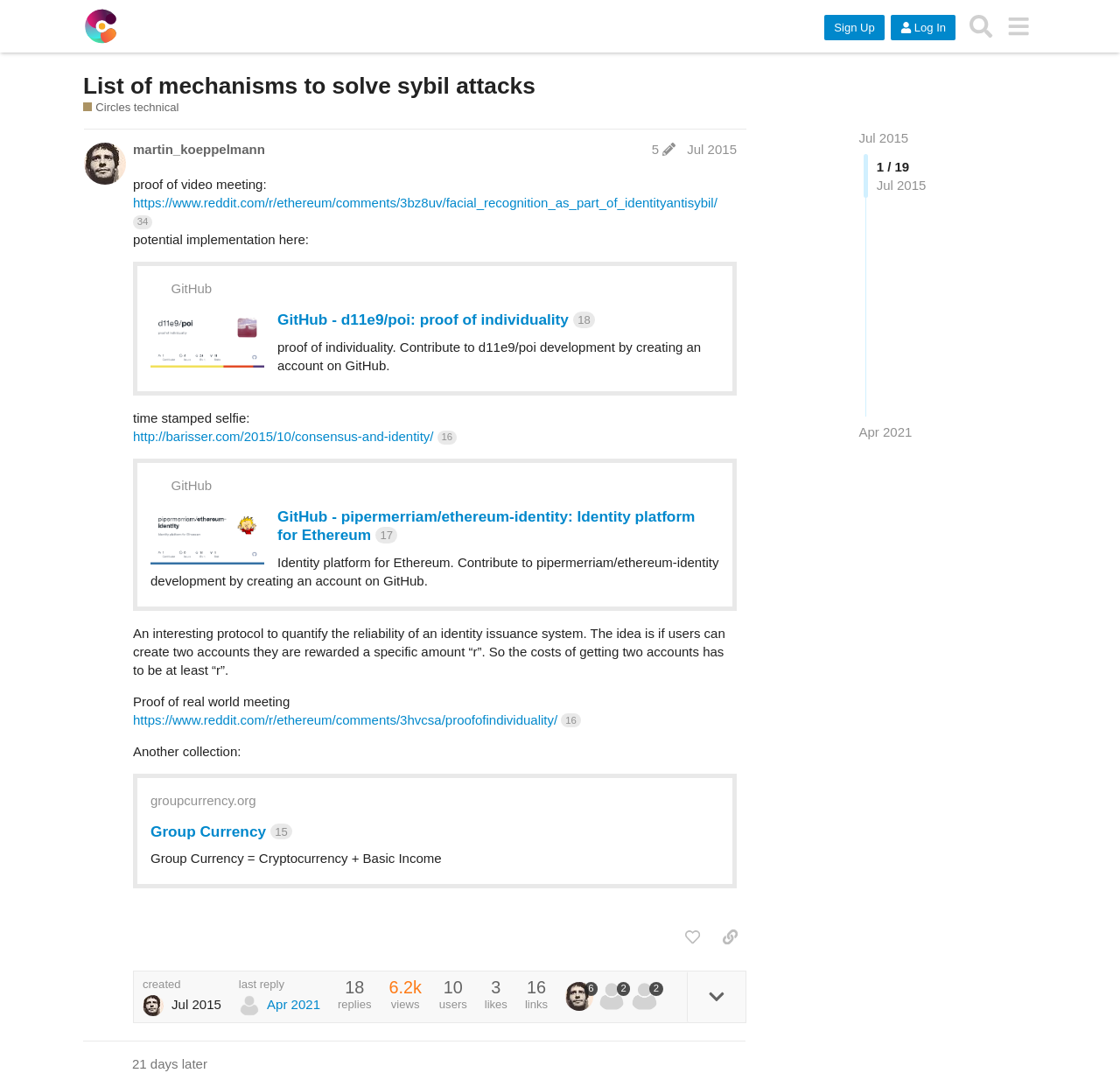Please specify the coordinates of the bounding box for the element that should be clicked to carry out this instruction: "View the post by martin_koeppelmann". The coordinates must be four float numbers between 0 and 1, formatted as [left, top, right, bottom].

[0.11, 0.13, 0.666, 0.15]